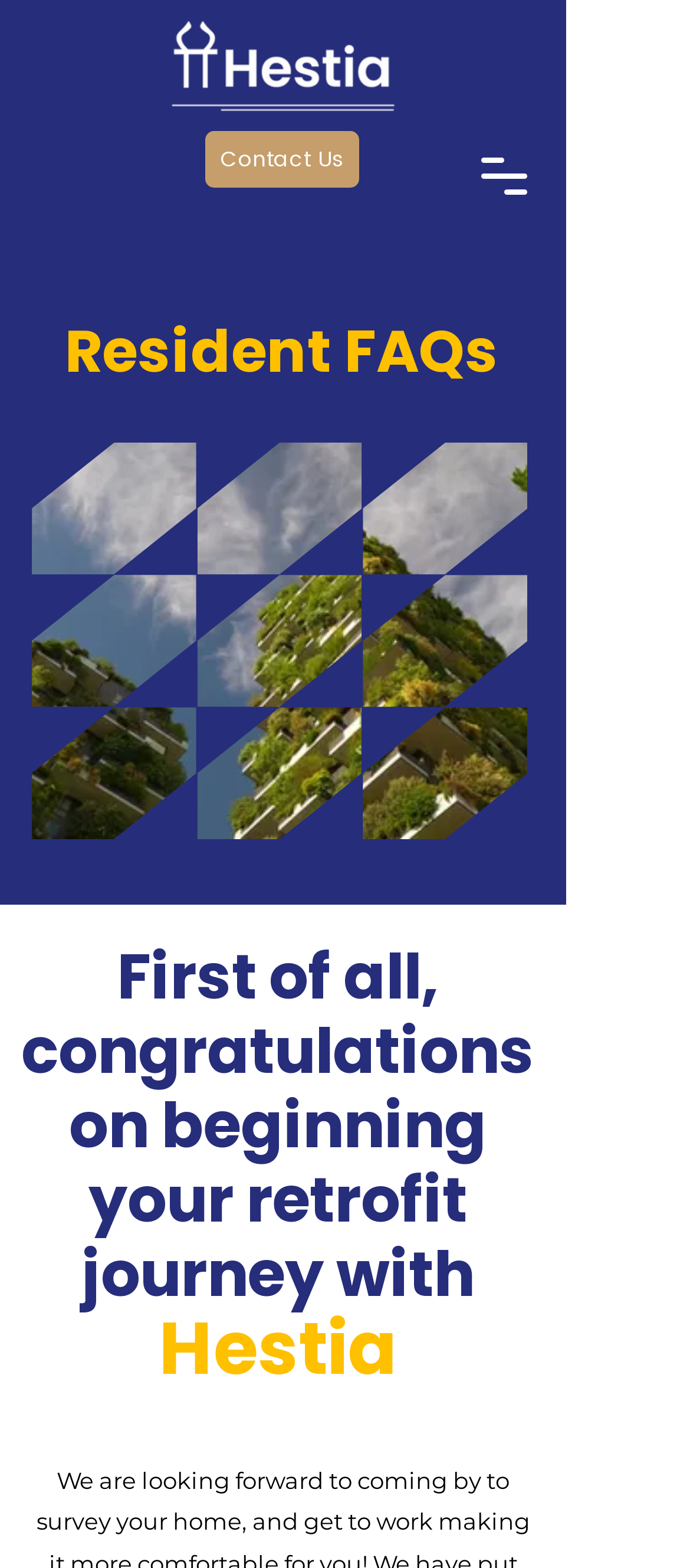Highlight the bounding box of the UI element that corresponds to this description: "Contact Us".

[0.297, 0.084, 0.521, 0.12]